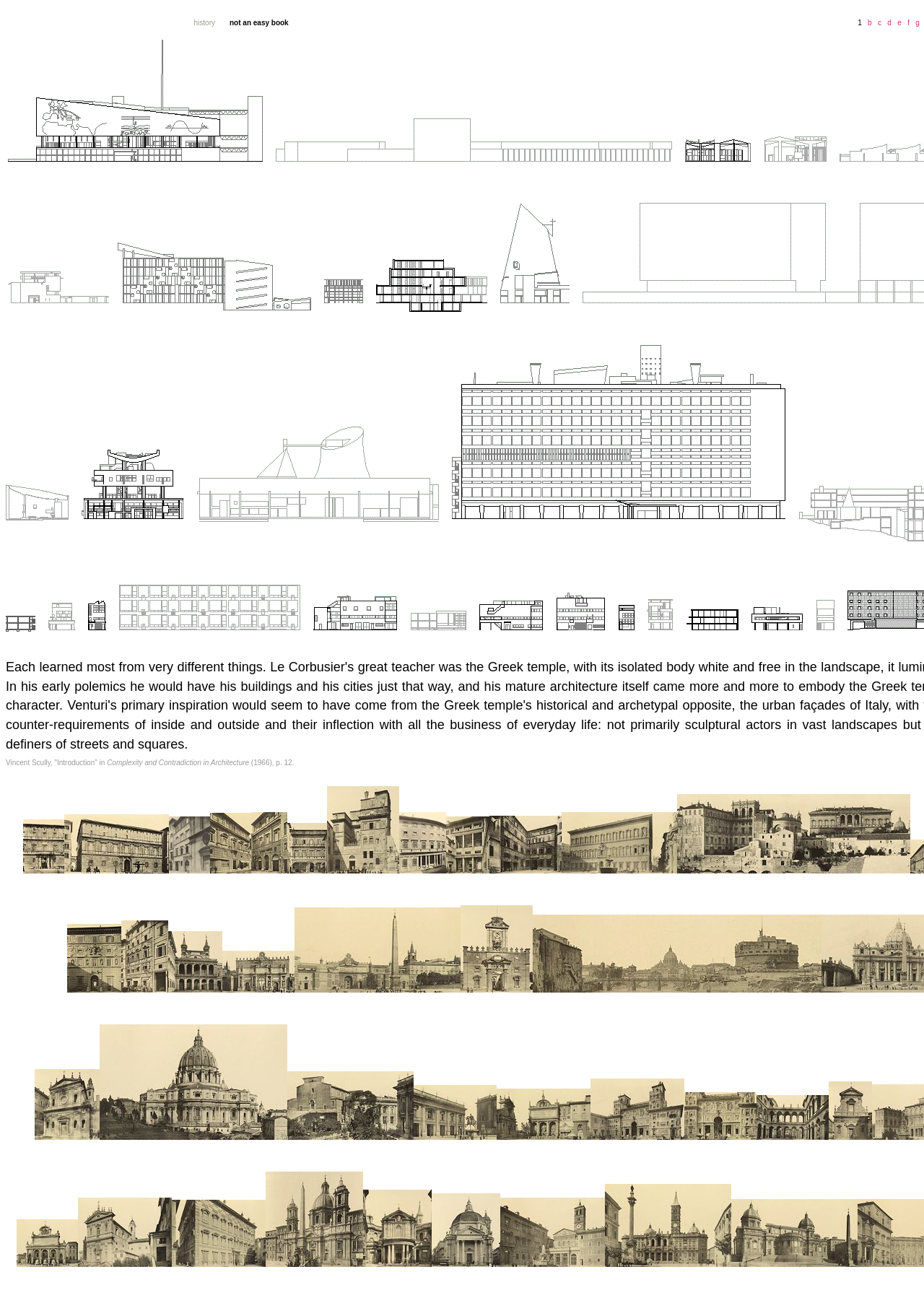Construct a comprehensive description capturing every detail on the webpage.

This webpage appears to be a historical or educational resource, with a focus on a specific topic or book. At the top of the page, there are several table cells containing text, including "history", "not an easy book", and several empty cells. Below these cells, there are seven links labeled "b" to "g", aligned horizontally.

The majority of the page is occupied by a large collection of images, arranged in a grid-like pattern. There are 31 images in total, scattered across the page. Some of these images are clustered together, while others are spaced farther apart. The images vary in size, with some being quite small and others taking up more space.

The images are positioned throughout the middle and lower sections of the page, with some extending to the bottom edge of the page. There are no images at the very top of the page, where the table cells and links are located. Overall, the page has a dense, information-rich layout, with a focus on presenting a large amount of visual content.